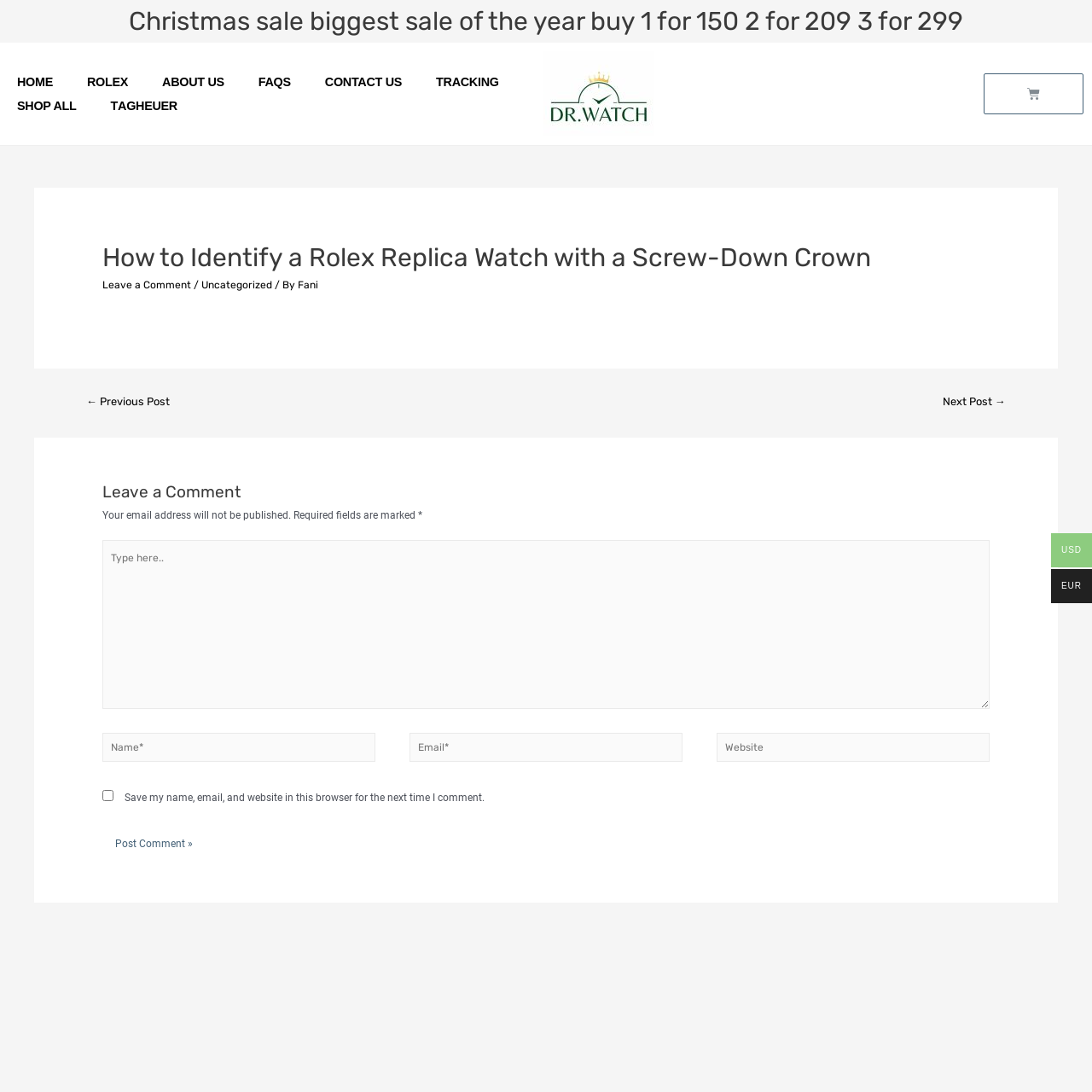What is the topic of the article?
Based on the screenshot, give a detailed explanation to answer the question.

The article's heading is 'How to Identify a Rolex Replica Watch with a Screw-Down Crown', indicating that the topic of the article is related to Rolex replica watches.